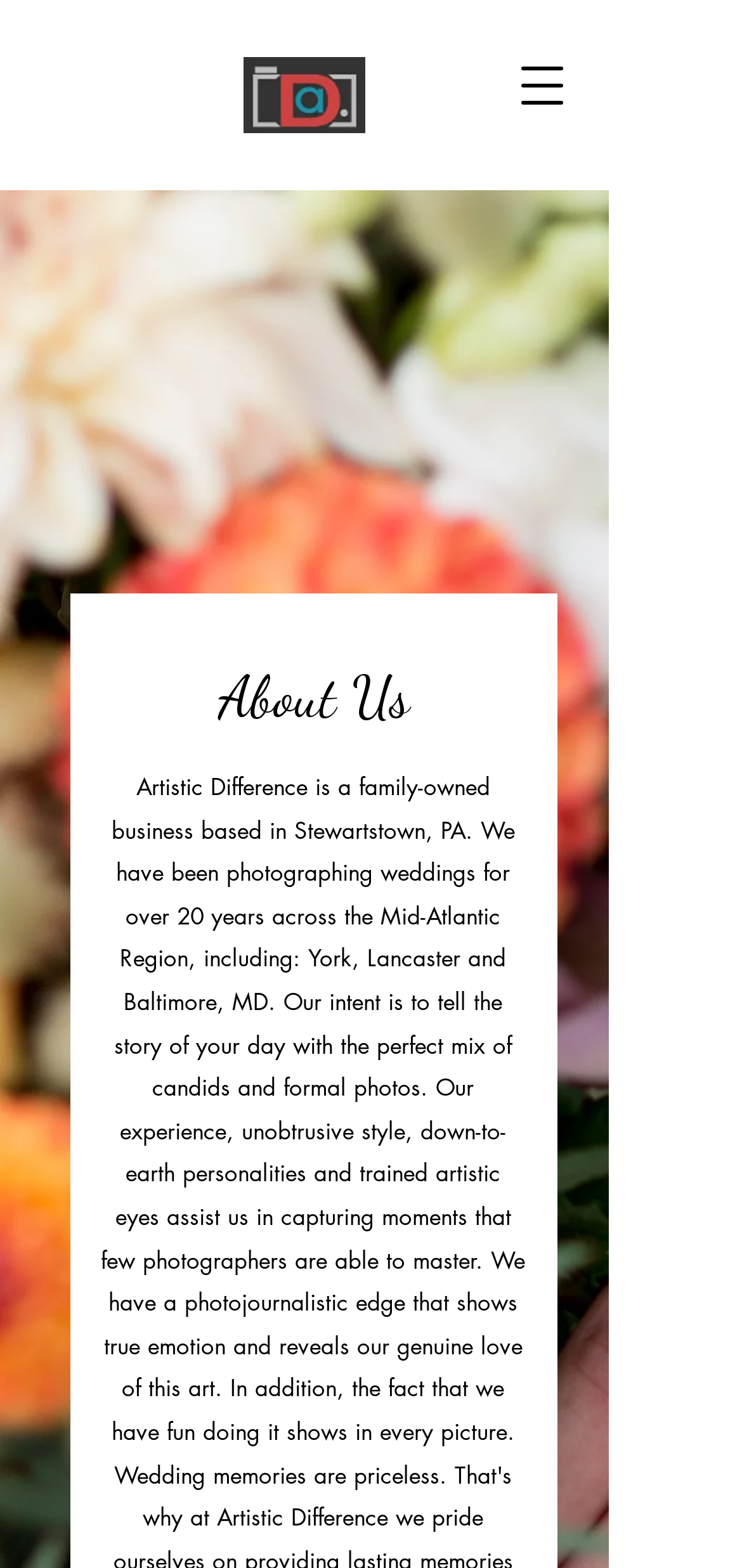Find the coordinates for the bounding box of the element with this description: "aria-label="Open navigation menu"".

[0.679, 0.03, 0.782, 0.079]